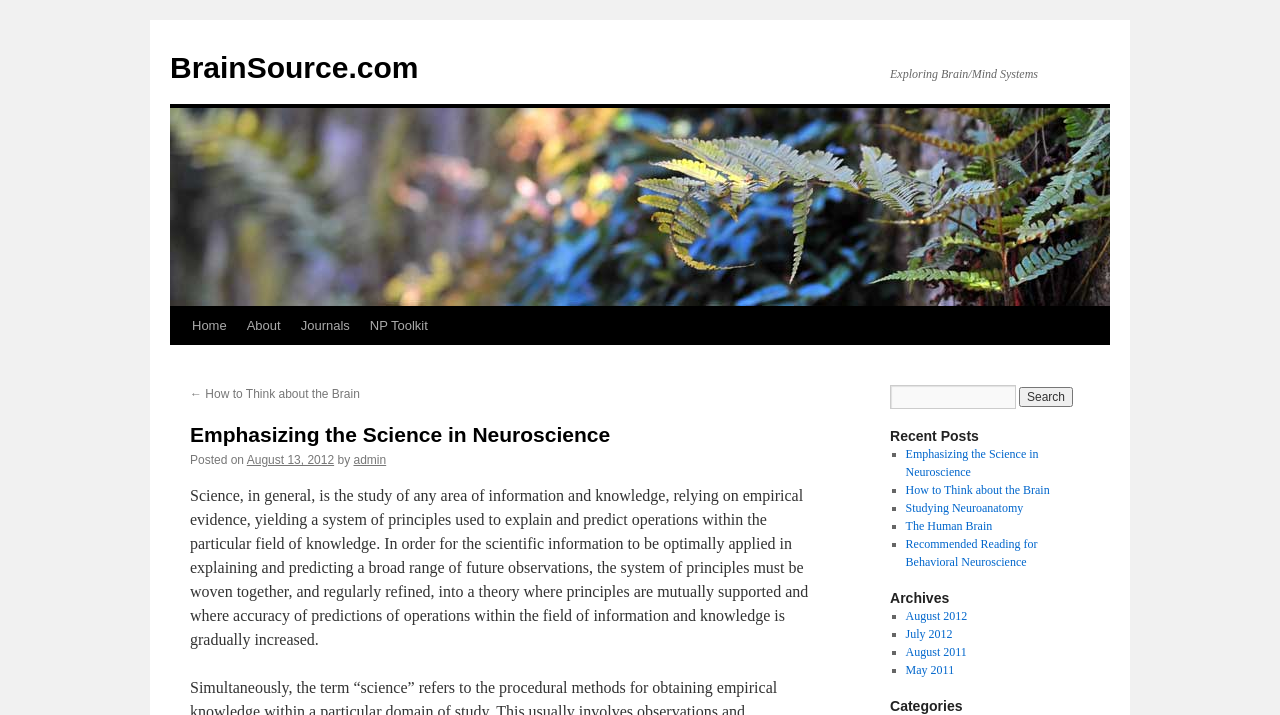What is the purpose of the textbox?
Make sure to answer the question with a detailed and comprehensive explanation.

The purpose of the textbox is obtained from the button element with the text 'Search' next to the textbox, which suggests that the textbox is used for searching the website.